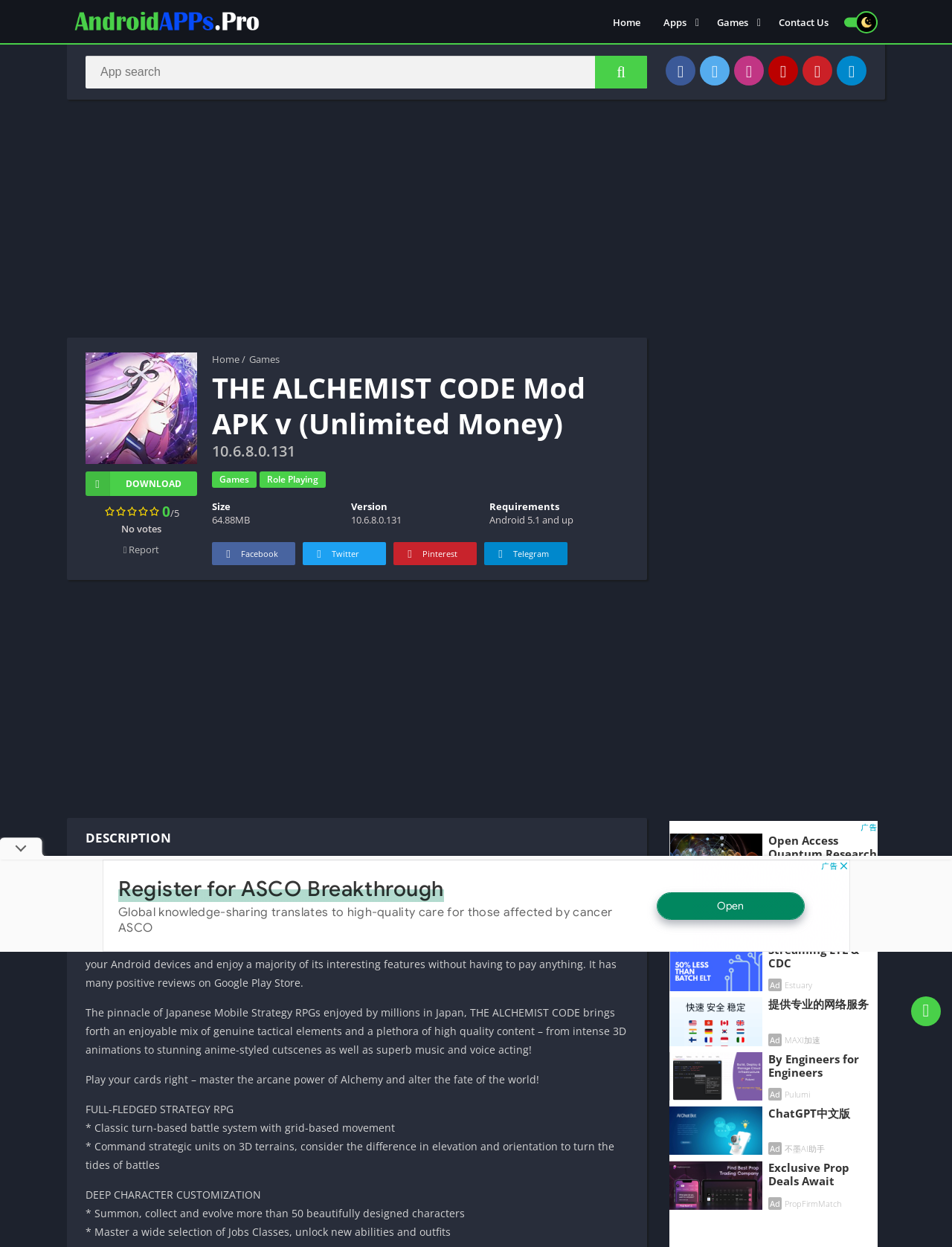Kindly provide the bounding box coordinates of the section you need to click on to fulfill the given instruction: "Download THE ALCHEMIST CODE Mod APK".

[0.09, 0.378, 0.207, 0.398]